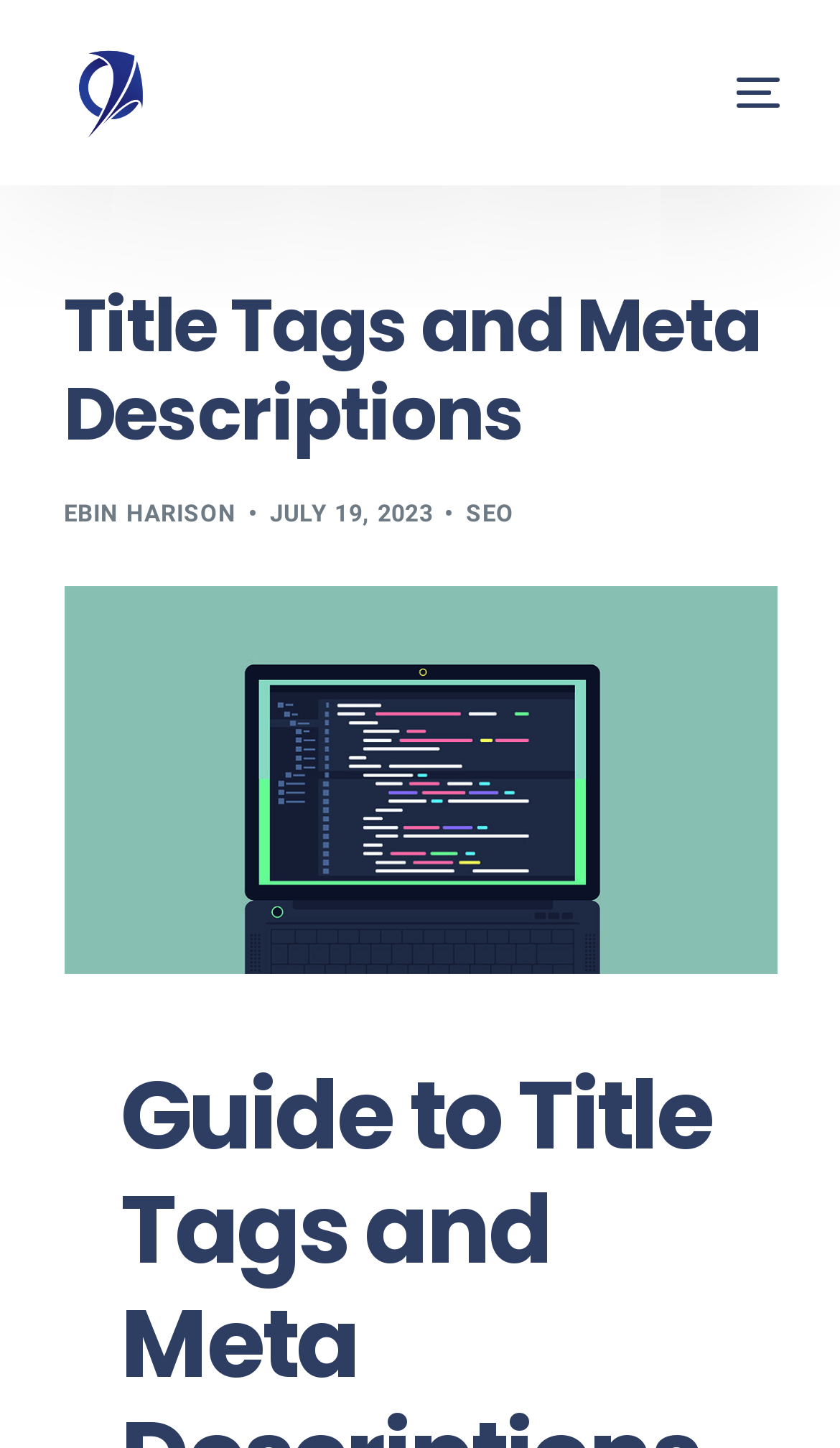Locate the primary headline on the webpage and provide its text.

Title Tags and Meta Descriptions